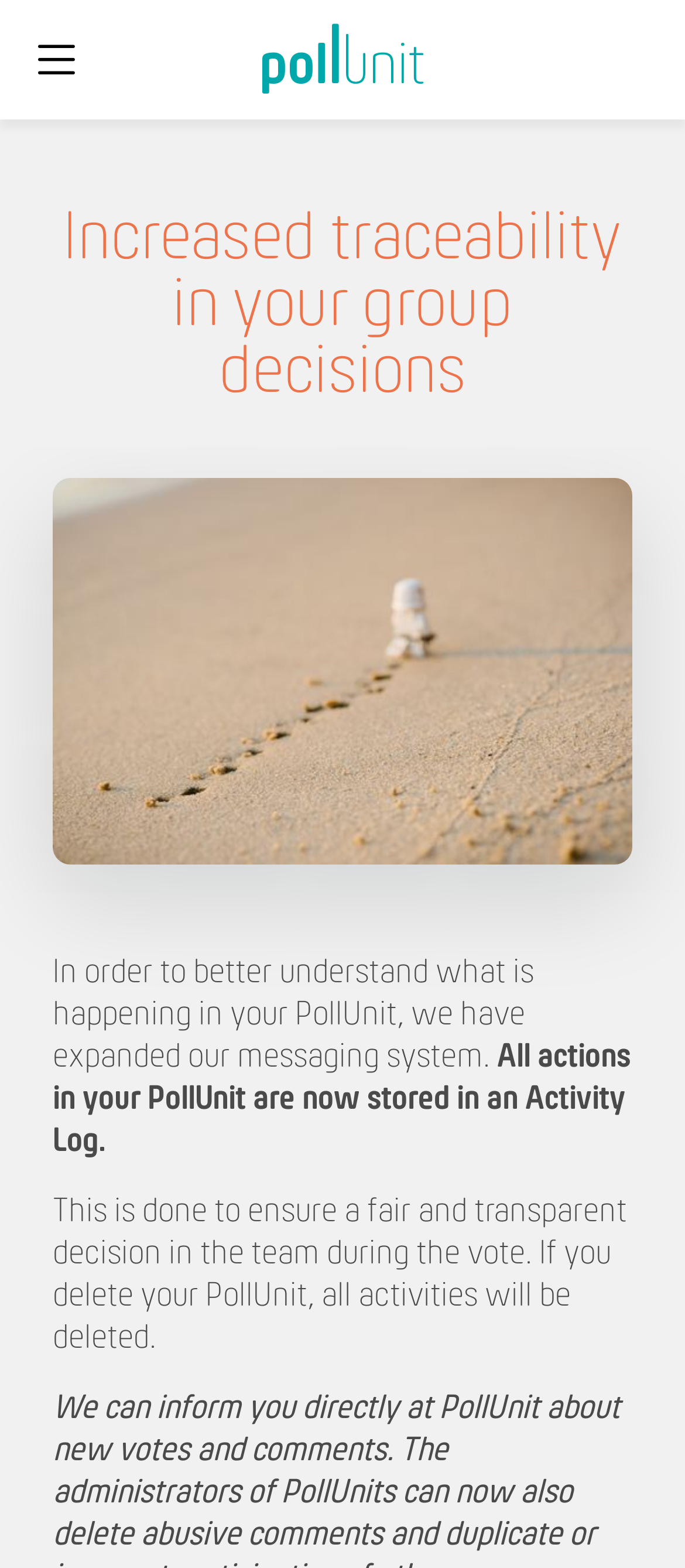What is the name of the homepage?
Analyze the screenshot and provide a detailed answer to the question.

The navigation menu contains a link to the 'PollUnit Home Page', which suggests that this is the name of the homepage or main page of the website.